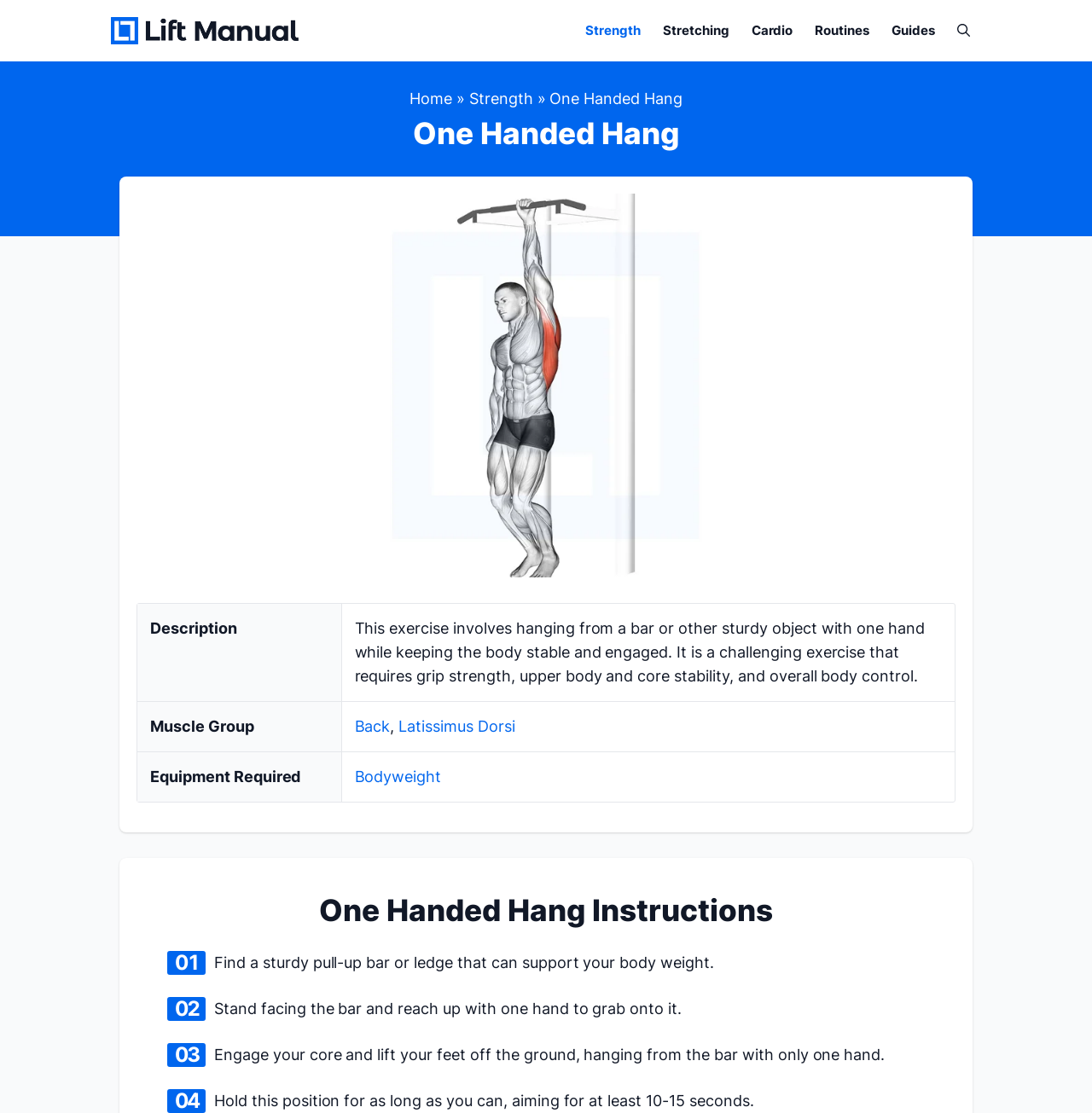Could you find the bounding box coordinates of the clickable area to complete this instruction: "Navigate to the 'Guides' page"?

[0.806, 0.016, 0.866, 0.039]